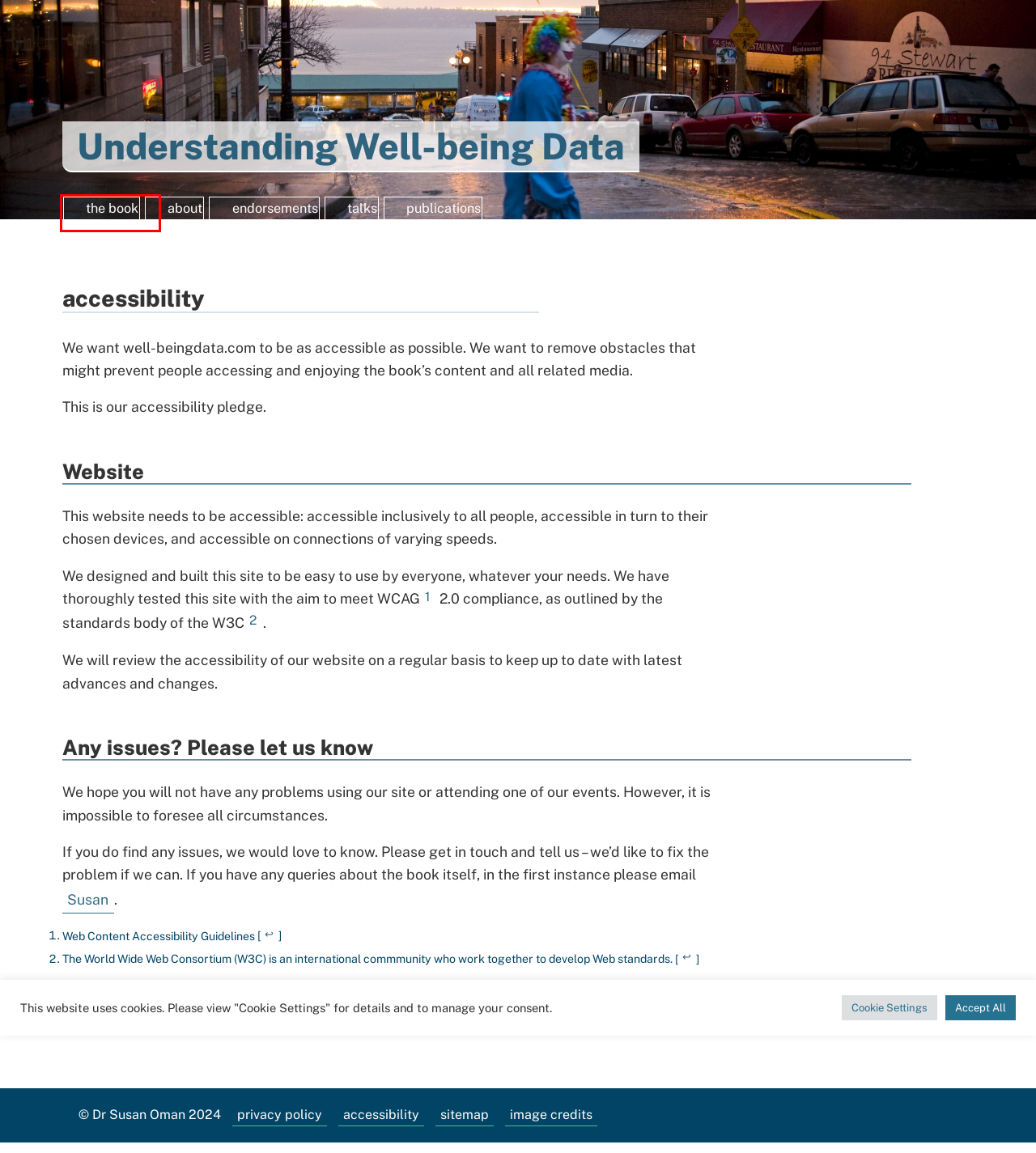You are provided with a screenshot of a webpage that includes a red rectangle bounding box. Please choose the most appropriate webpage description that matches the new webpage after clicking the element within the red bounding box. Here are the candidates:
A. Understanding Well-being Data
B. image credits - Understanding Well-being Data
C. sitemap - Understanding Well-being Data
D. talks - Understanding Well-being Data
E. Endorsements Archives - Understanding Well-being Data
F. the book - Understanding Well-being Data
G. publications - Understanding Well-being Data
H. about - Understanding Well-being Data

F